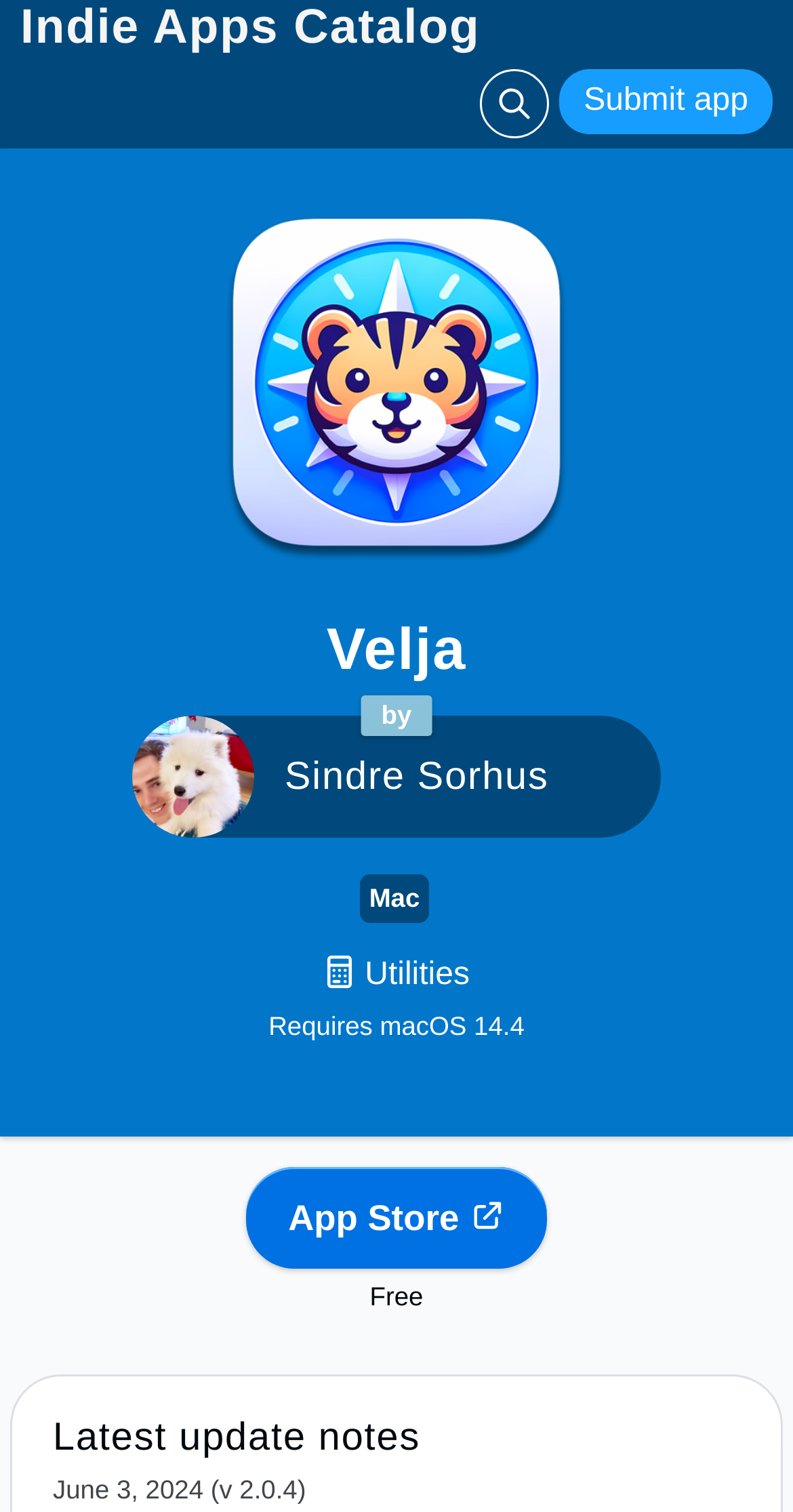Give a succinct answer to this question in a single word or phrase: 
When was the latest update of the app?

June 3, 2024